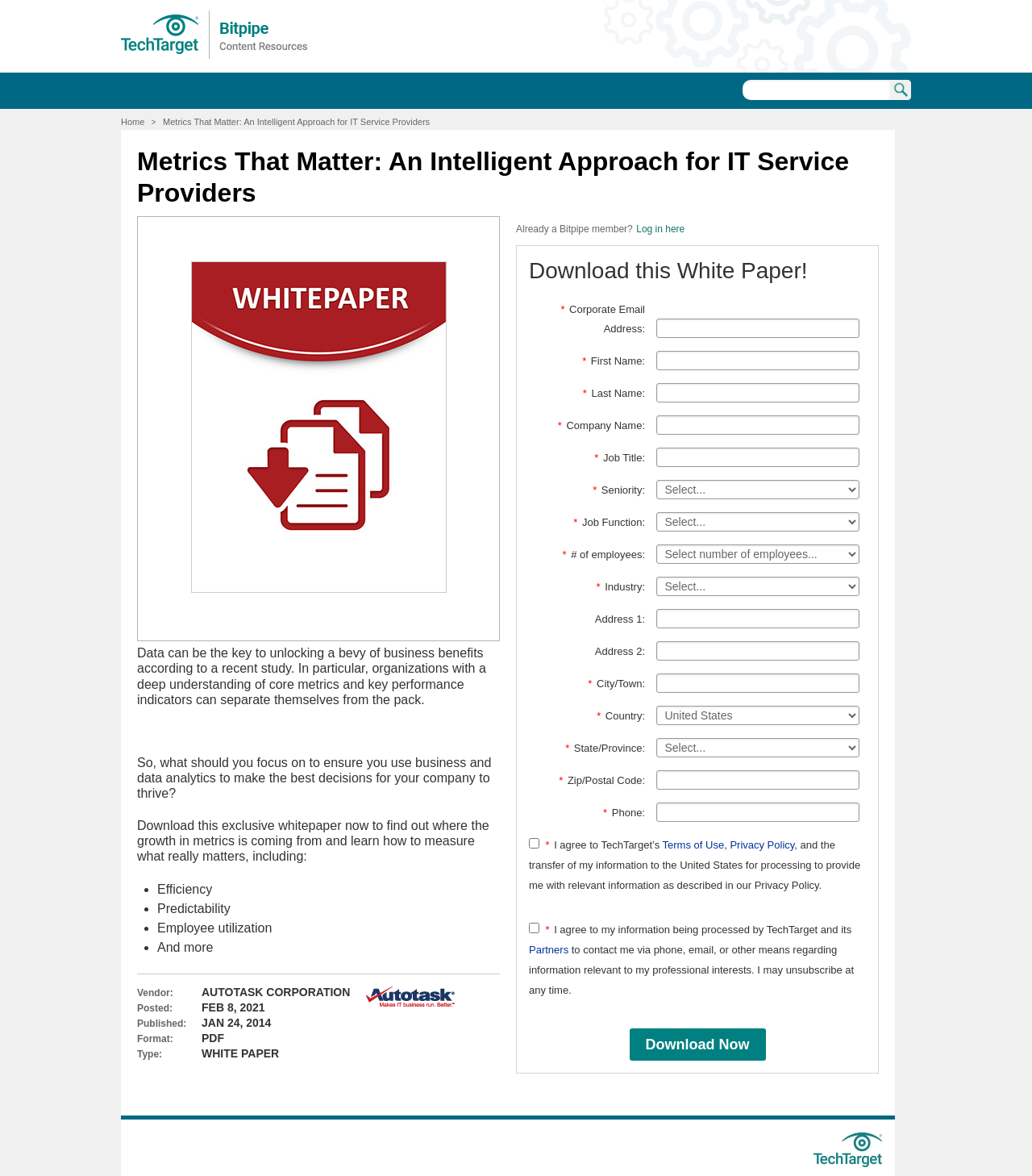Please identify the bounding box coordinates of the element that needs to be clicked to perform the following instruction: "Search this site".

[0.72, 0.068, 0.862, 0.085]